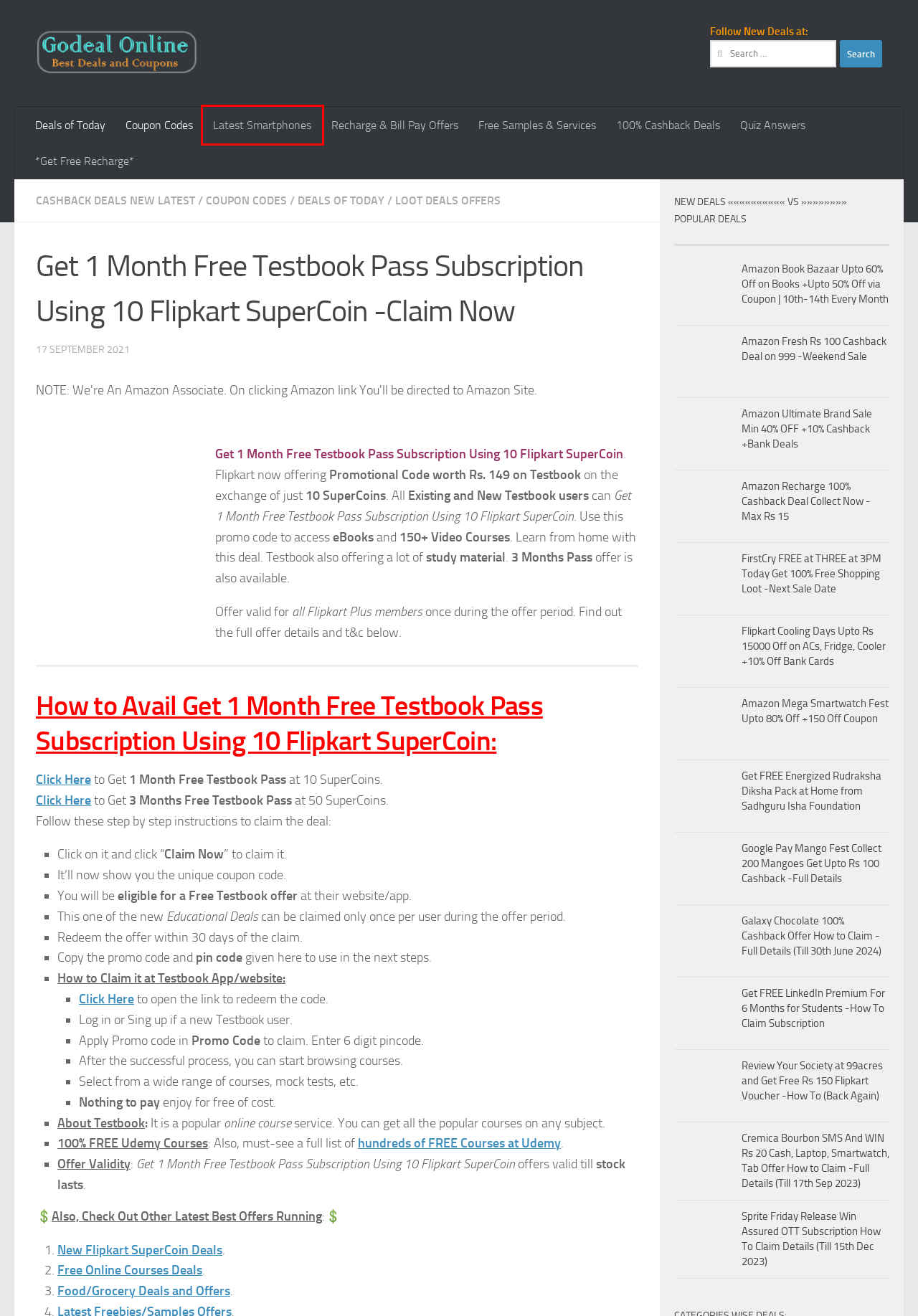Analyze the screenshot of a webpage that features a red rectangle bounding box. Pick the webpage description that best matches the new webpage you would see after clicking on the element within the red bounding box. Here are the candidates:
A. Amazon Book Bazaar Upto 60% Off on Books +50% Off Coupon
B. Flipkart SuperCoin Deals Archives - GoDeal»Online
C. Recharge & Bill Pay Offers Archives - GoDeal»Online
D. Deals of Today Archives - GoDeal»Online
E. Galaxy Chocolate 100% Cashback Offer How to Claim -Full Details
F. 100% FREE Udemy Courses - New Updated List Category Wise - GoDeal»Online
G. Google Pay Mango Fest Collect 200 Mangoes Get Upto Rs 100 Cashback
H. Latest Smartphones Archives - GoDeal»Online

H